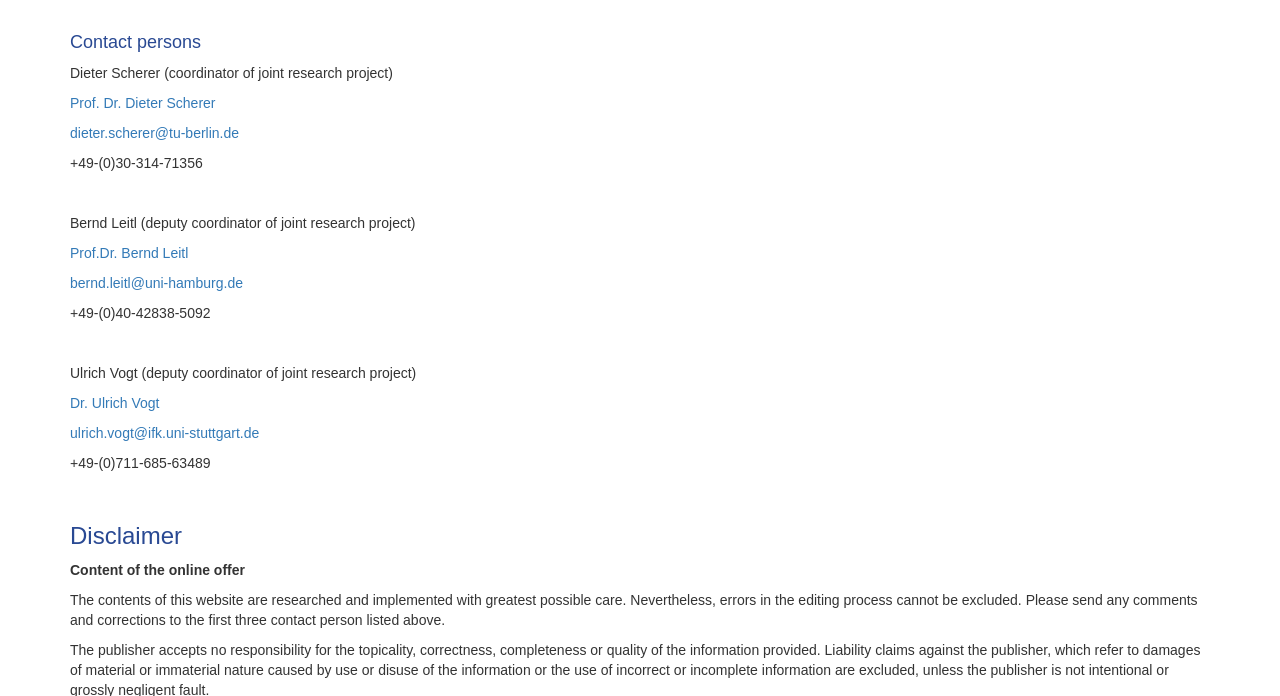Using the webpage screenshot, find the UI element described by ulrich.vogt@ifk.uni-stuttgart.de. Provide the bounding box coordinates in the format (top-left x, top-left y, bottom-right x, bottom-right y), ensuring all values are floating point numbers between 0 and 1.

[0.055, 0.611, 0.203, 0.634]